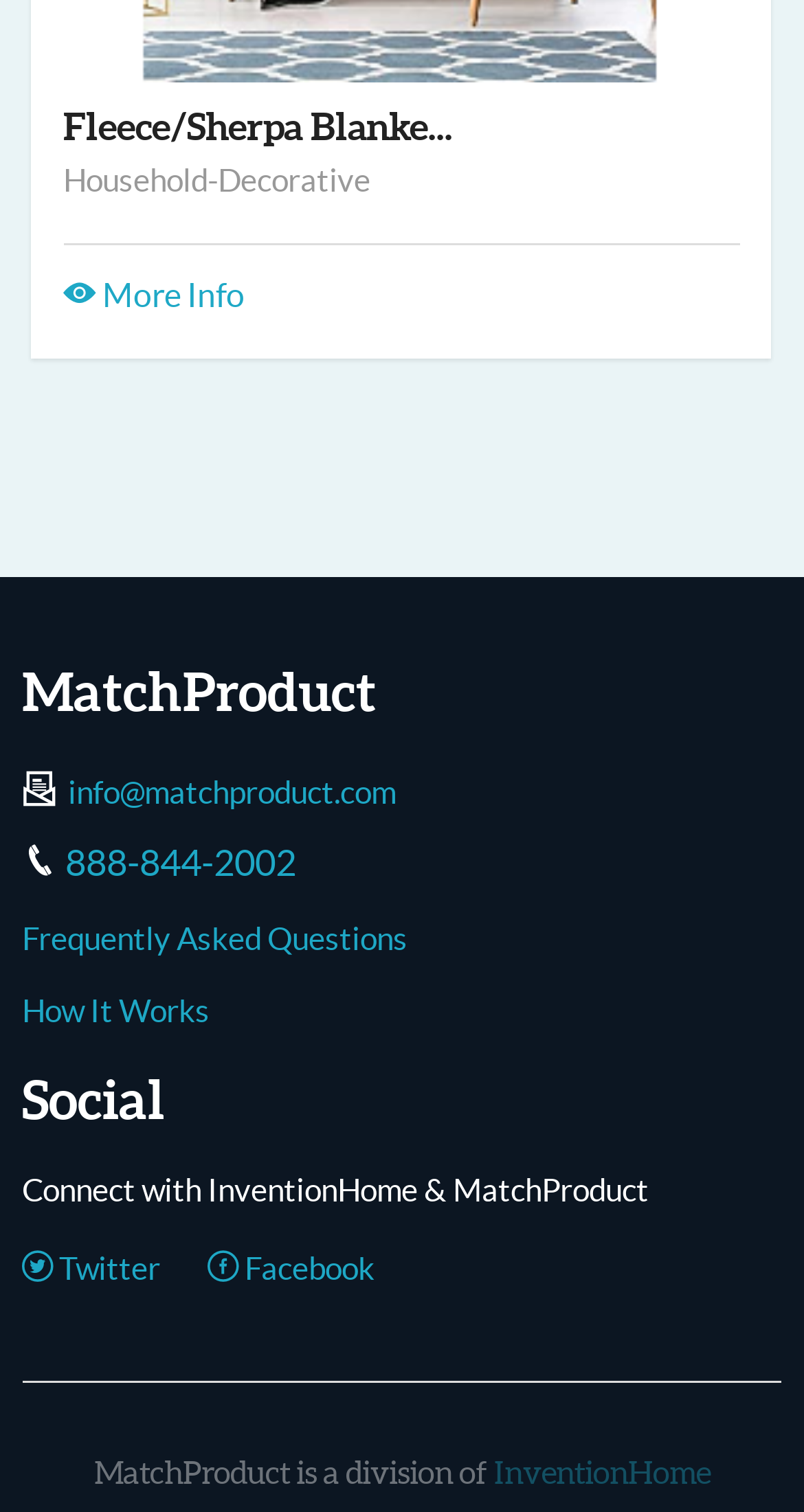Extract the bounding box coordinates for the described element: "More Info". The coordinates should be represented as four float numbers between 0 and 1: [left, top, right, bottom].

[0.078, 0.183, 0.304, 0.207]